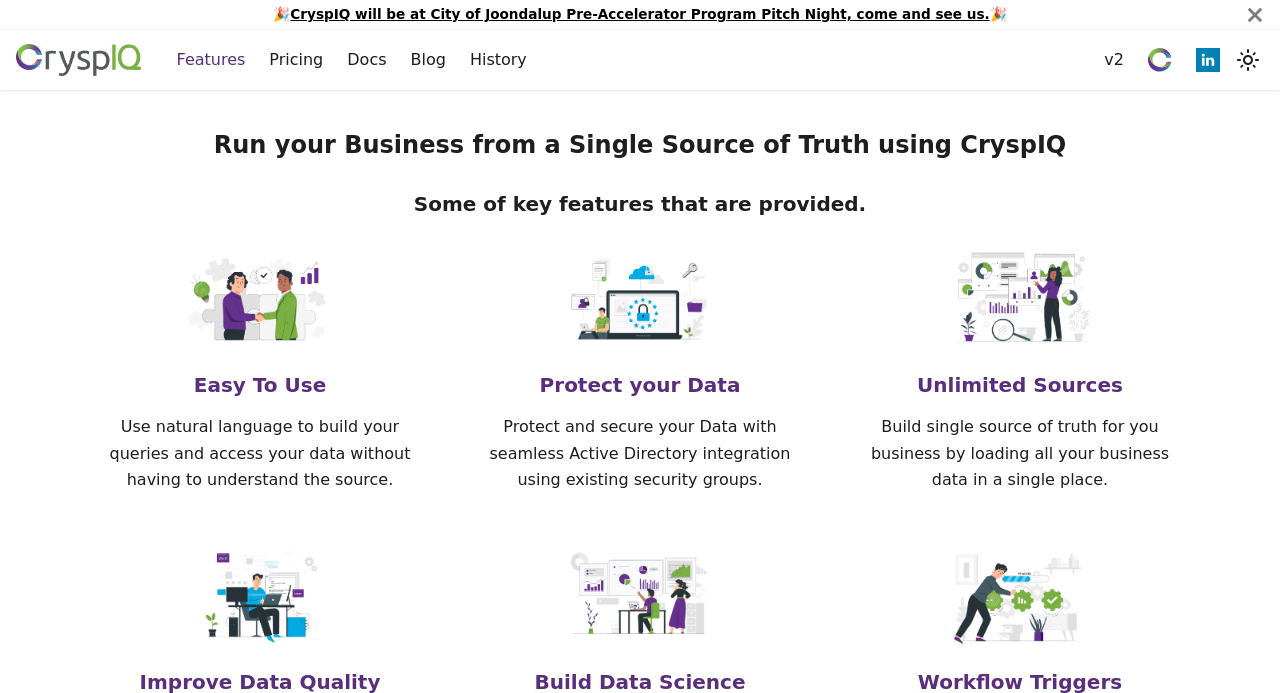What is the purpose of the button at the top right corner?
Provide a short answer using one word or a brief phrase based on the image.

Switch between dark and light mode